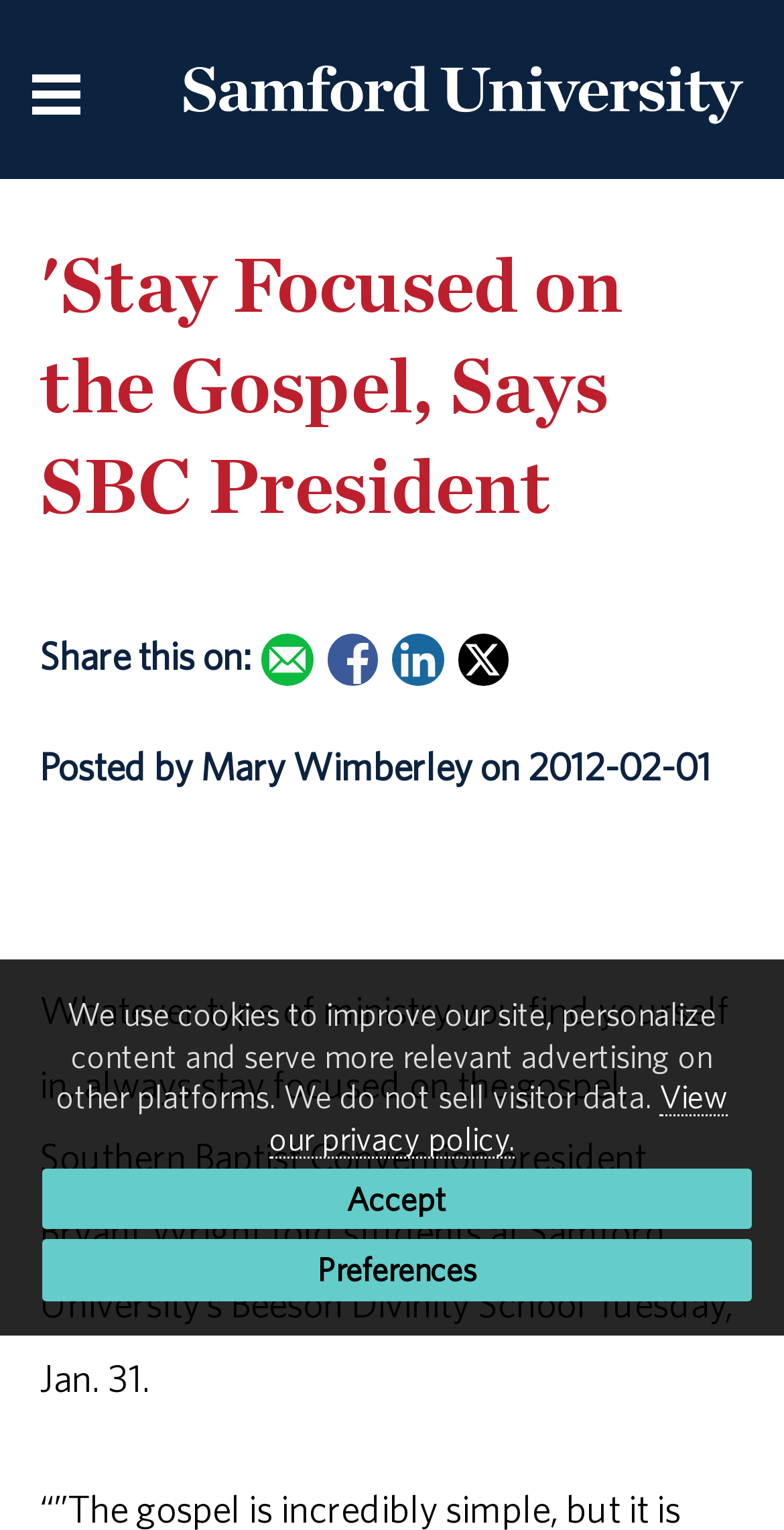Please provide a one-word or phrase answer to the question: 
Who is the author of the article?

Mary Wimberley